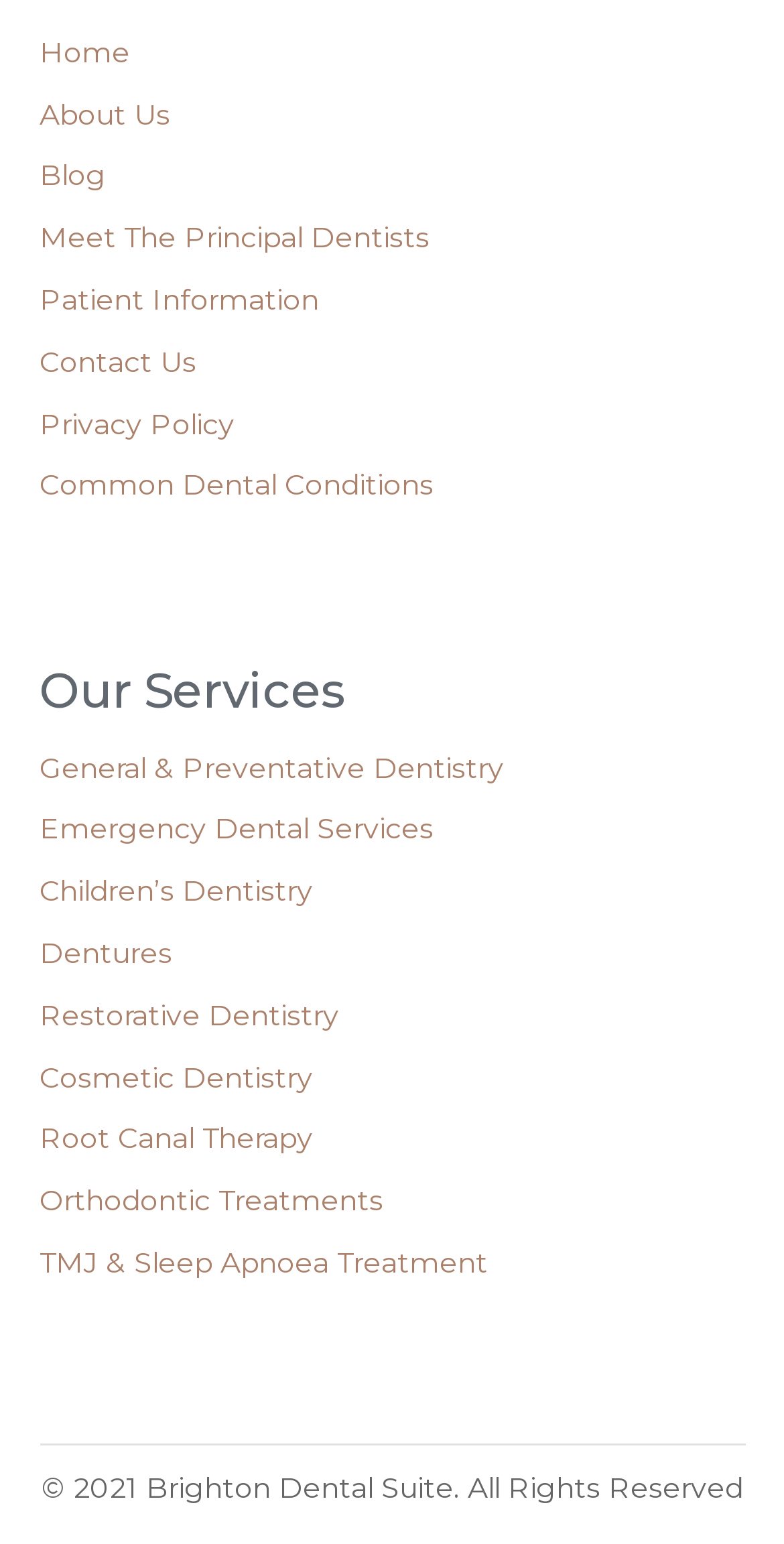Determine the coordinates of the bounding box for the clickable area needed to execute this instruction: "view common dental conditions".

[0.05, 0.303, 0.553, 0.326]